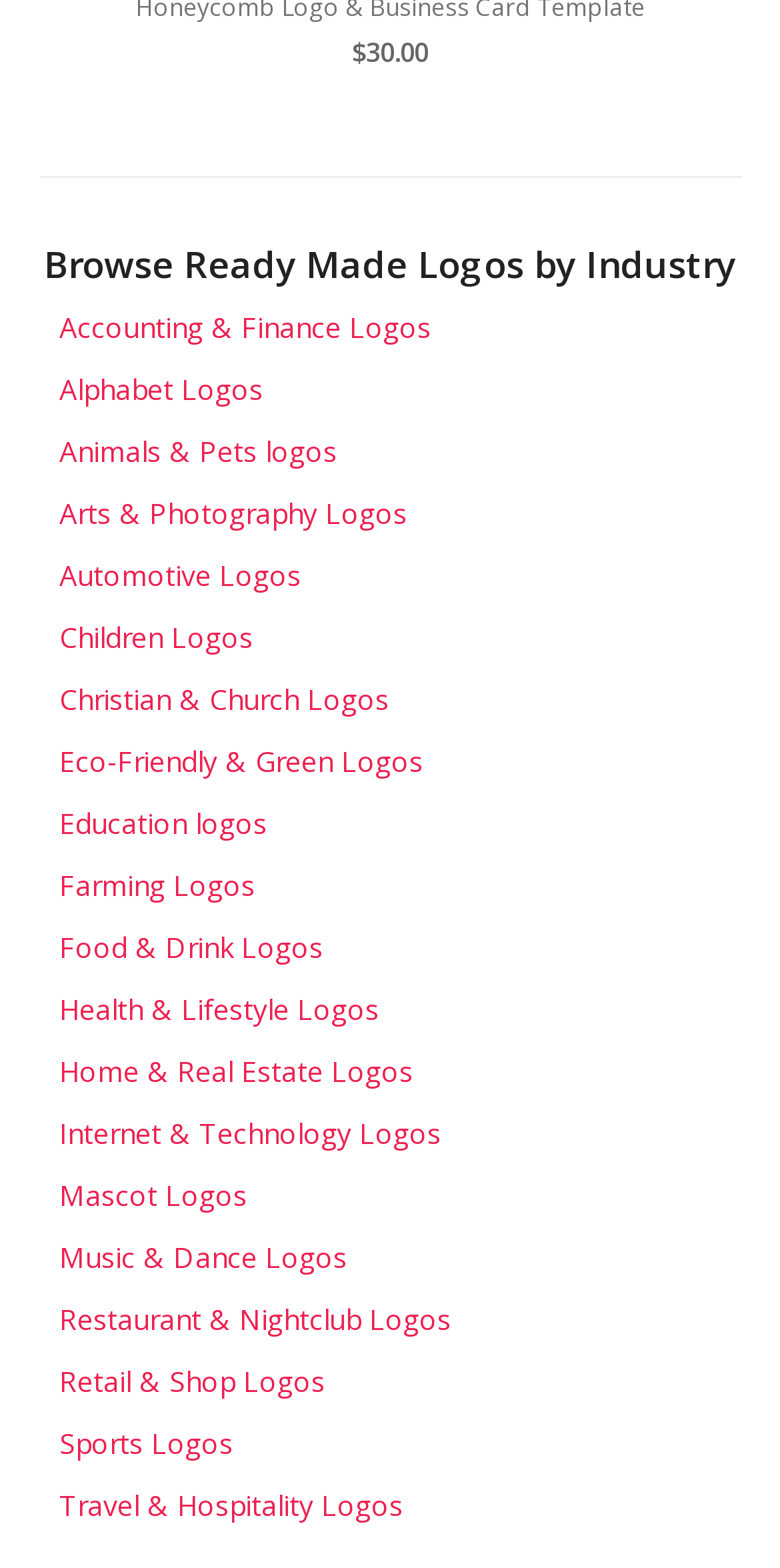Predict the bounding box coordinates of the UI element that matches this description: "Automotive Logos (56)". The coordinates should be in the format [left, top, right, bottom] with each value between 0 and 1.

[0.076, 0.366, 0.924, 0.38]